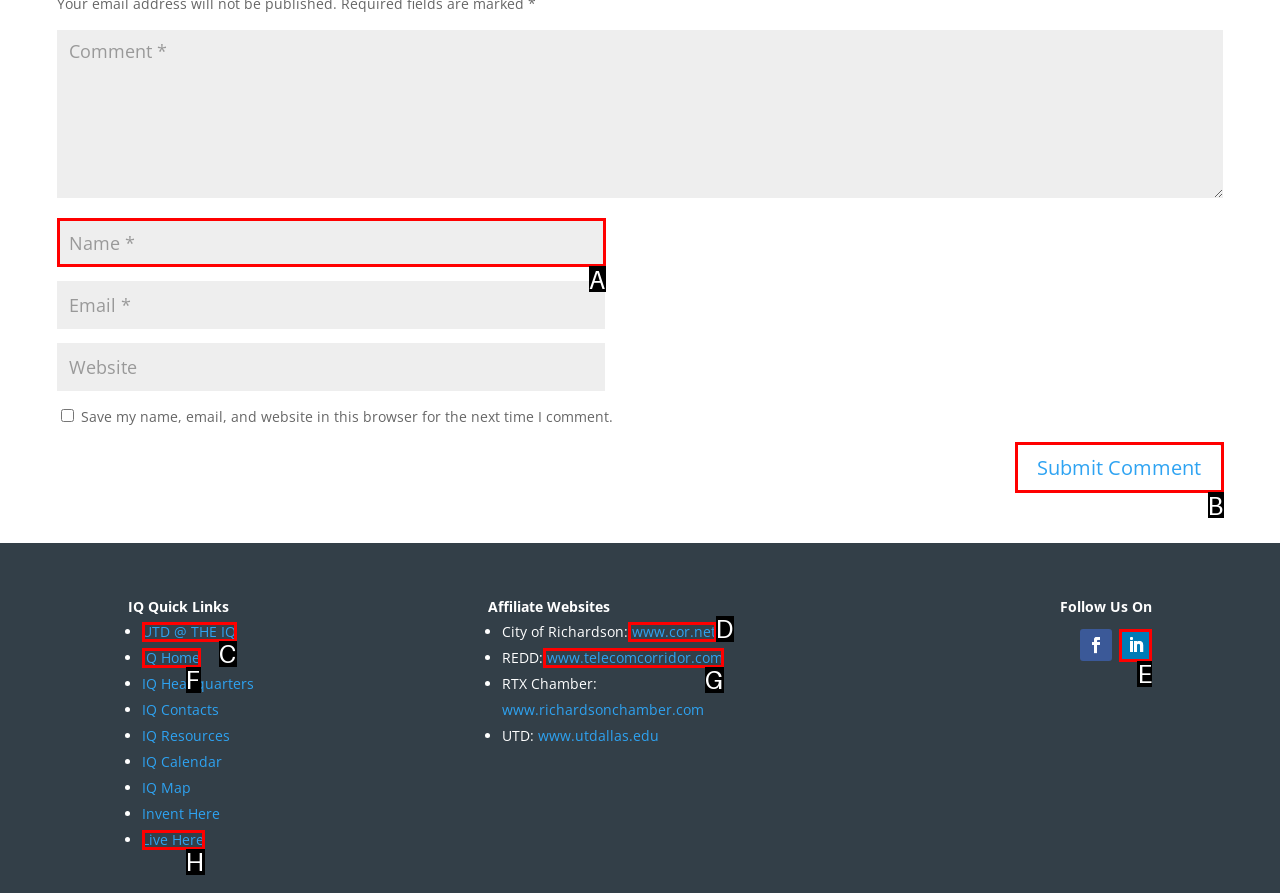Find the option that best fits the description: UTD @ THE IQ. Answer with the letter of the option.

C